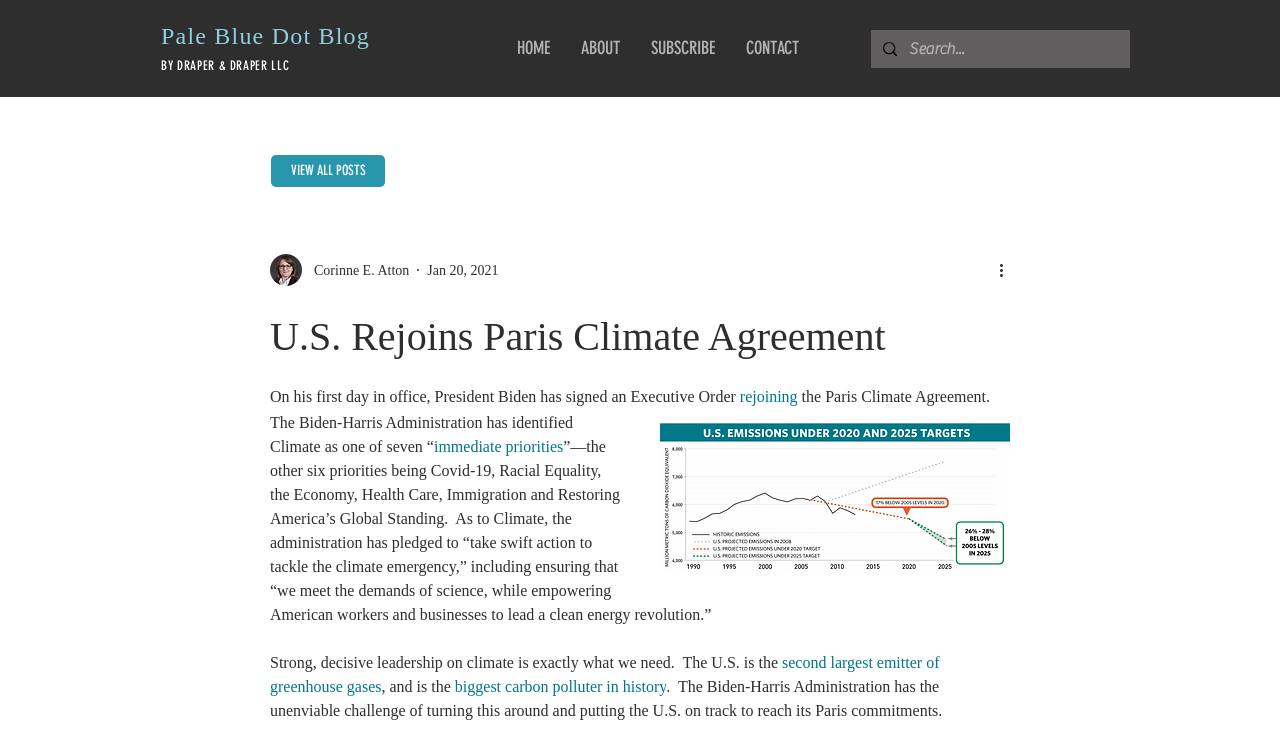Can you find the bounding box coordinates for the element that needs to be clicked to execute this instruction: "Read more about the blog post"? The coordinates should be given as four float numbers between 0 and 1, i.e., [left, top, right, bottom].

[0.778, 0.348, 0.797, 0.38]